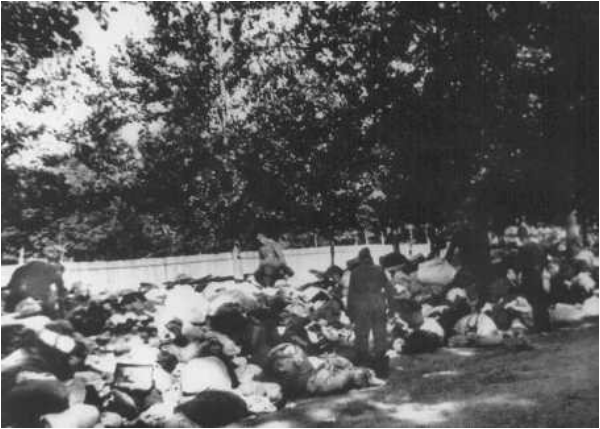Illustrate the image with a detailed caption.

This historical photograph captures a harrowing scene from the early 1940s, depicting soldiers from Einsatzgruppe C, a Nazi mobile killing squad, as they sift through the belongings of Jews who were massacred at Babi Yar, a ravine near Kiev. The image illustrates the aftermath of one of the significant atrocities committed during the Holocaust, specifically between September 29 and October 1, 1941. Scattered around the area are various personal items, emphasizing the tragic loss of life and the disregard for the victims' humanity. The backdrop of trees suggests a stark contrast to the grim reality unfolding, highlighting the brutality of Nazi occupation policies during this dark chapter in history.